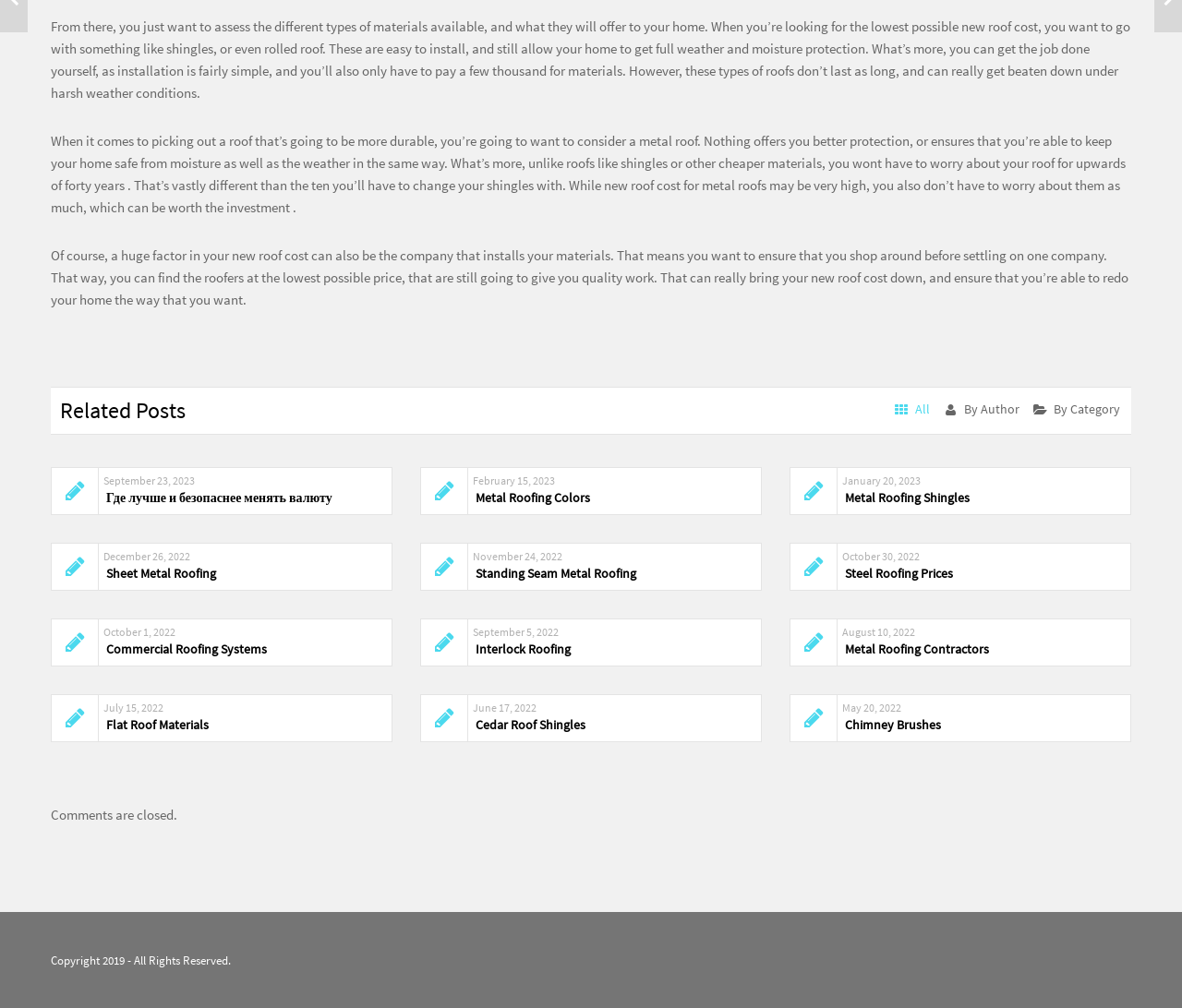Provide the bounding box coordinates of the UI element that matches the description: "Terms of Service".

None